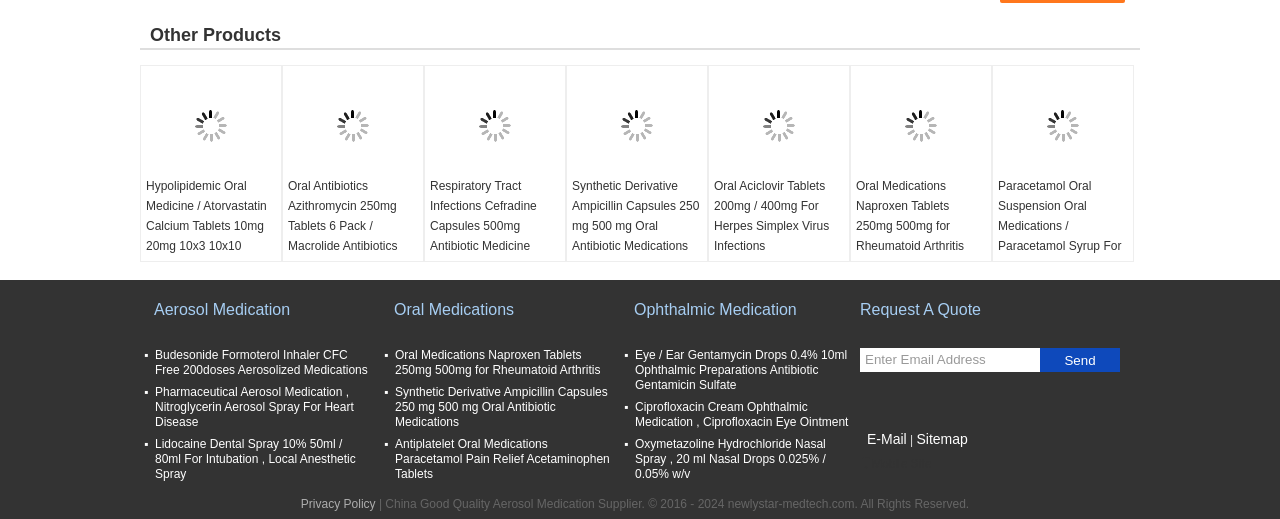Please answer the following question using a single word or phrase: 
What is the standard of the 'Ampicillin Capsules' product?

BP, USP